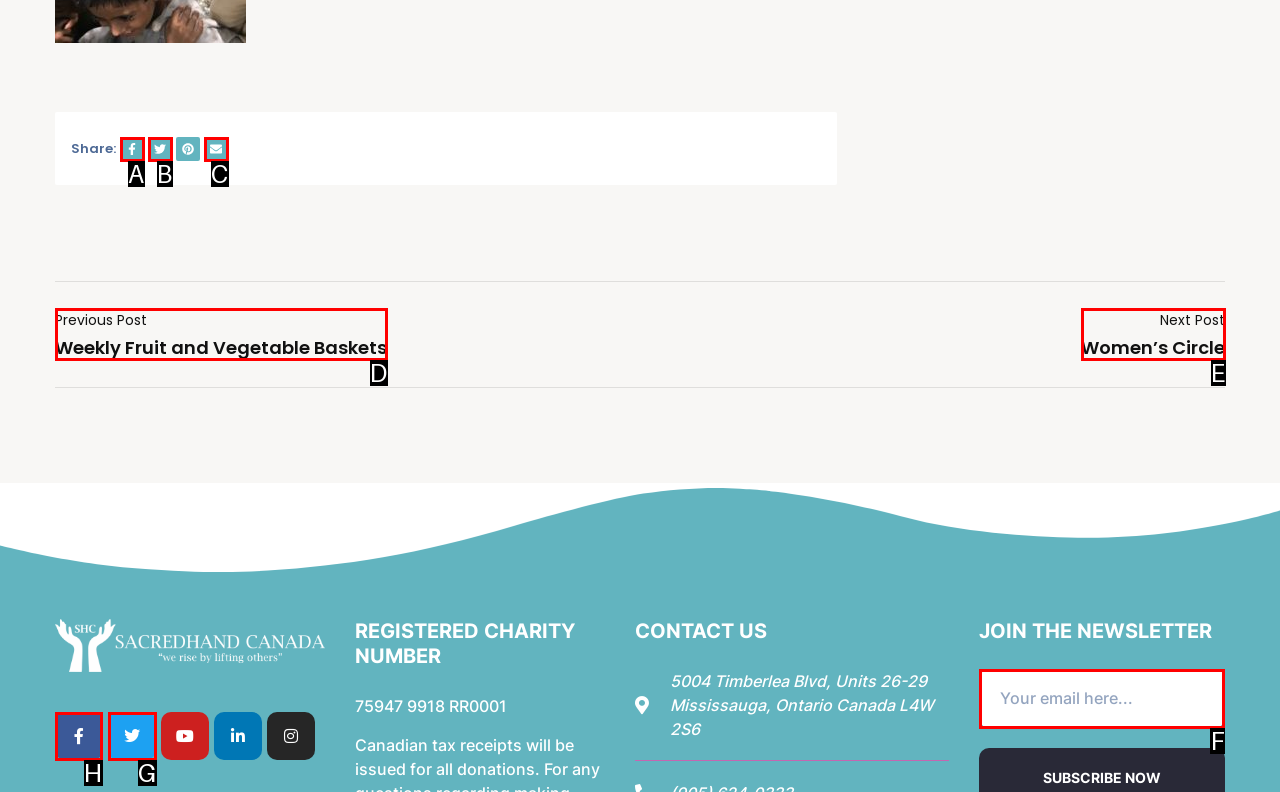Identify the letter of the correct UI element to fulfill the task: Click the Facebook link from the given options in the screenshot.

H